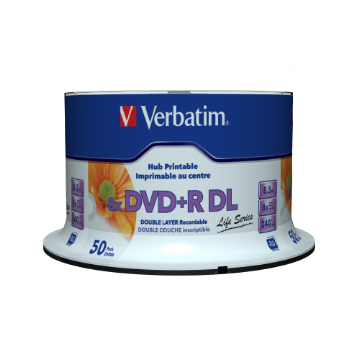Reply to the question with a brief word or phrase: What is the category of the product?

Life Series